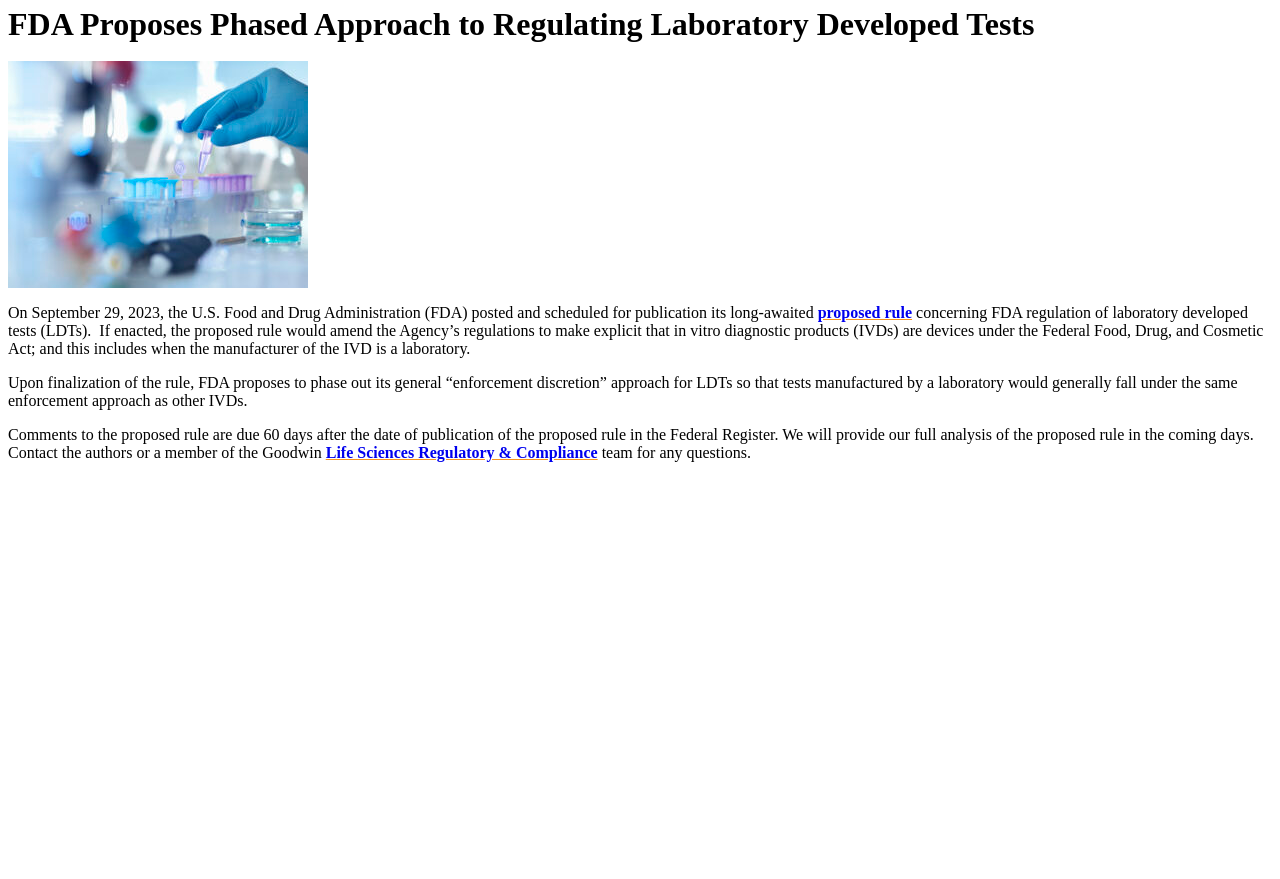Use a single word or phrase to answer the question:
What is the date when the FDA posted the proposed rule?

September 29, 2023